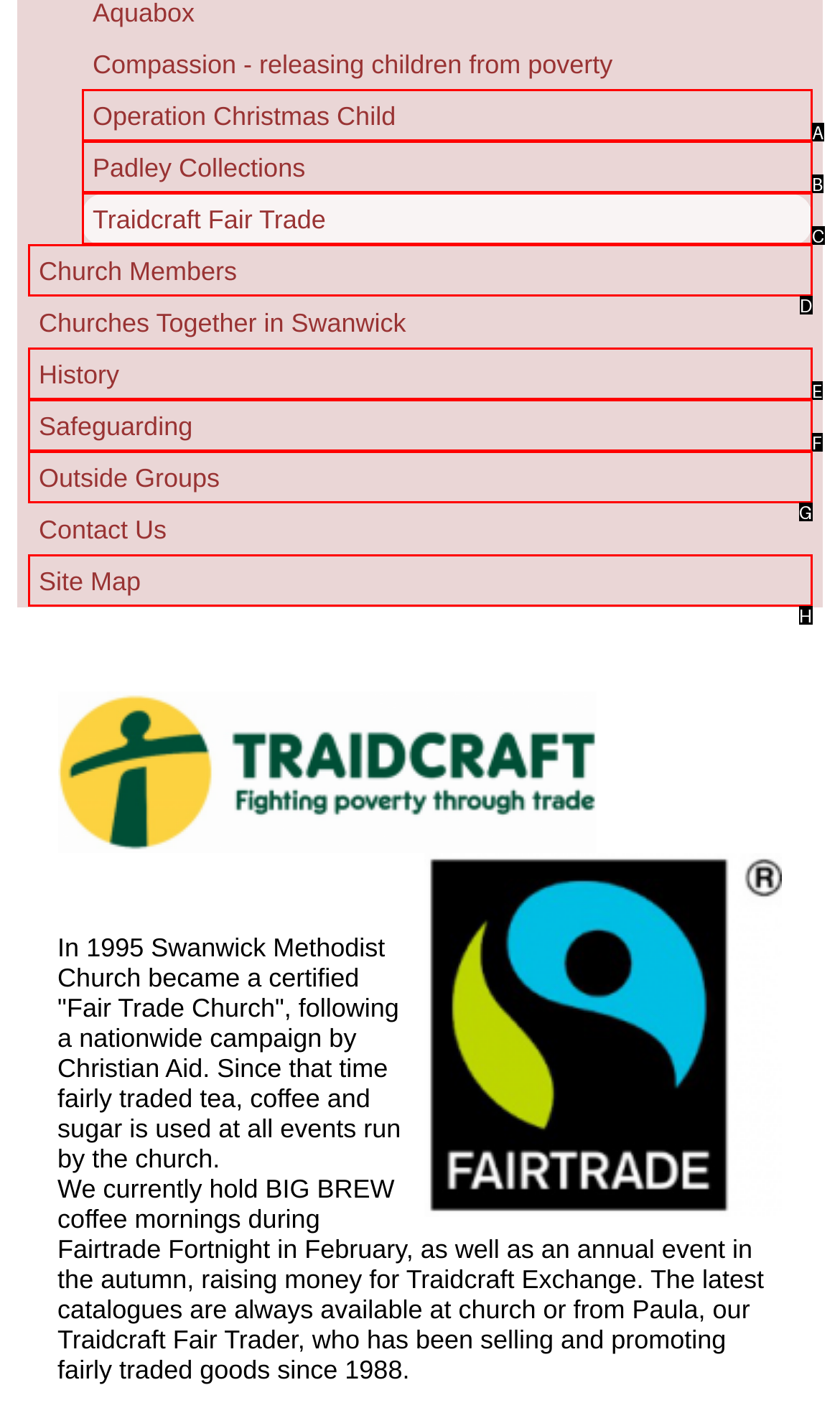Choose the option that aligns with the description: Safeguarding
Respond with the letter of the chosen option directly.

F